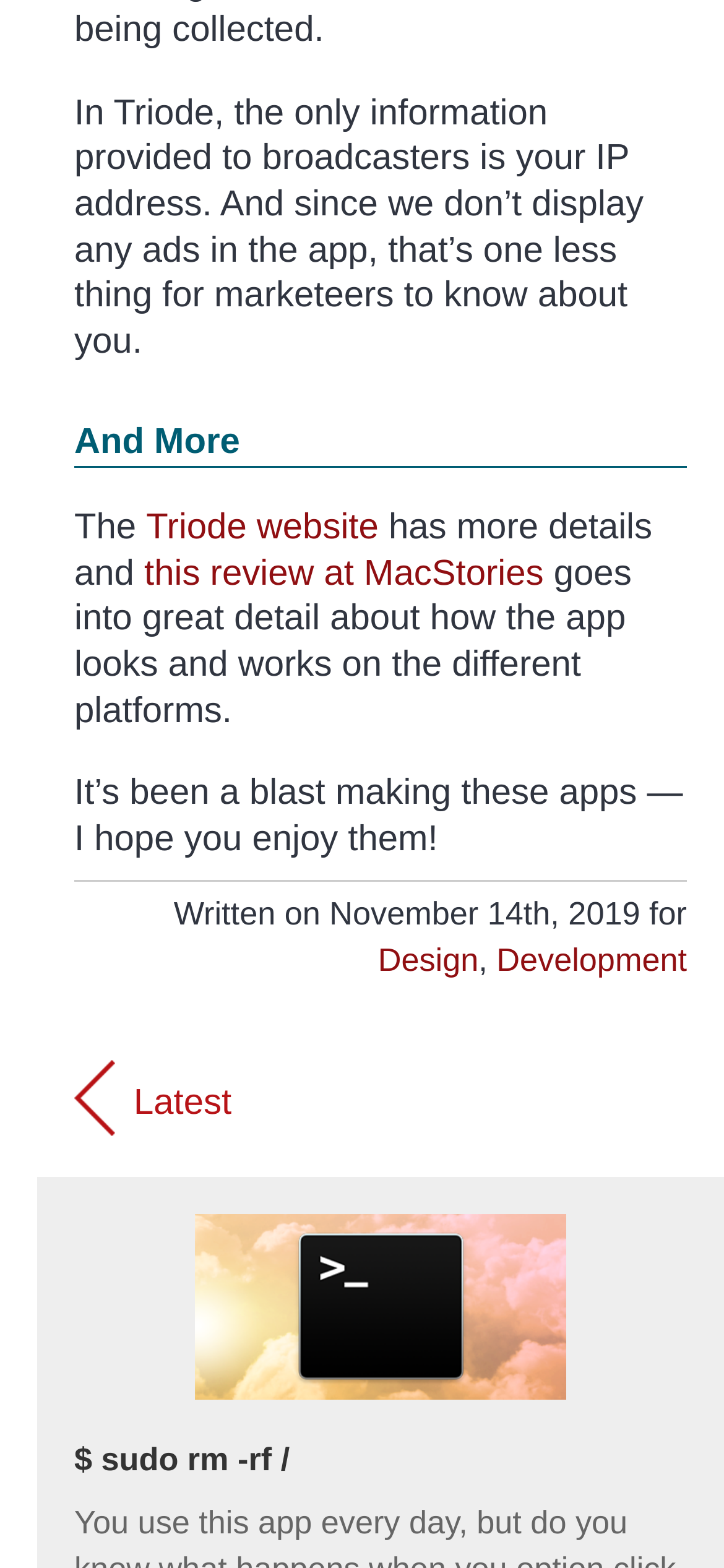Answer the following in one word or a short phrase: 
What are the categories of content on the webpage?

Design, Development, Latest